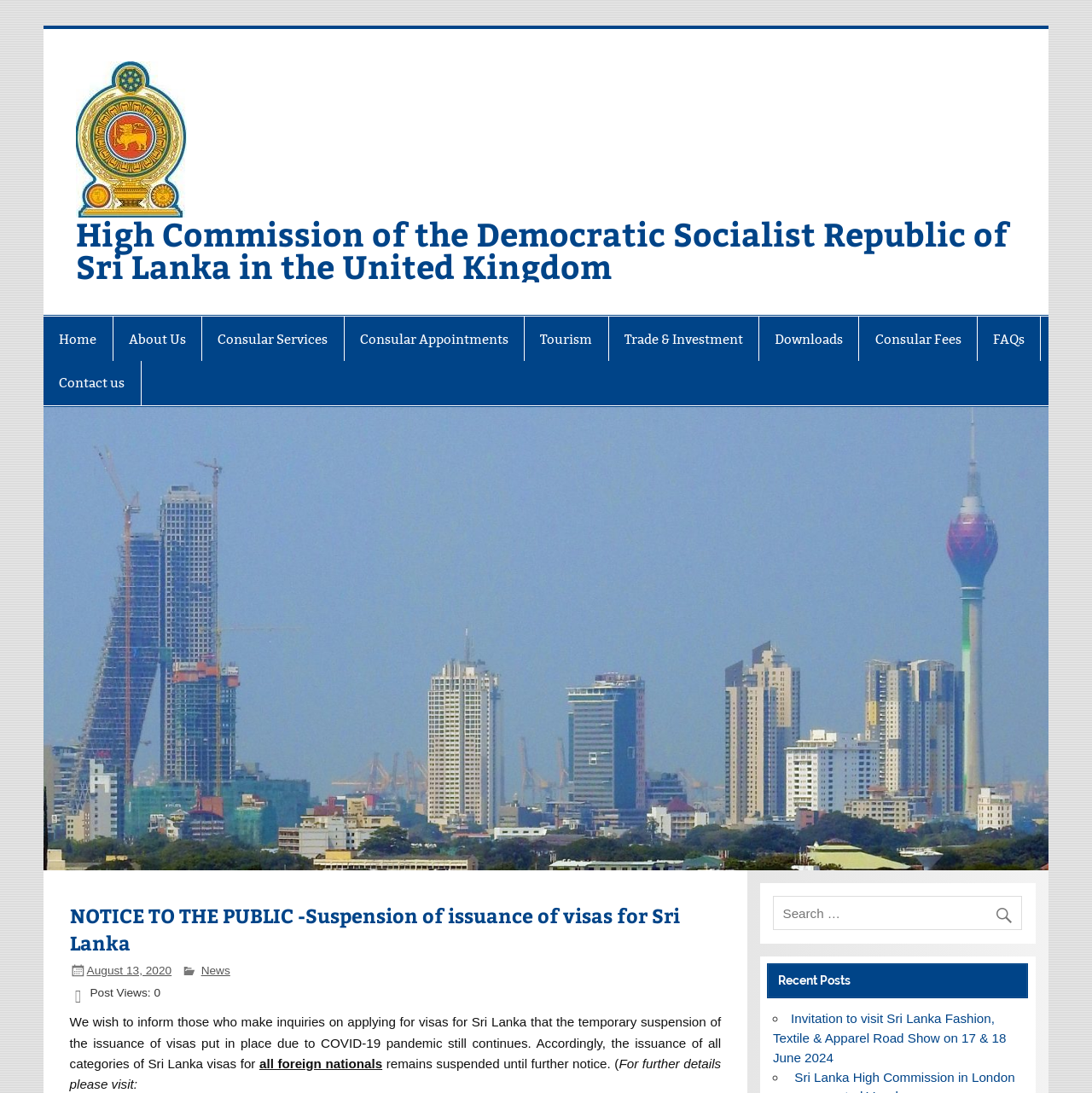Answer the following query with a single word or phrase:
What is the purpose of the search box?

To search the website